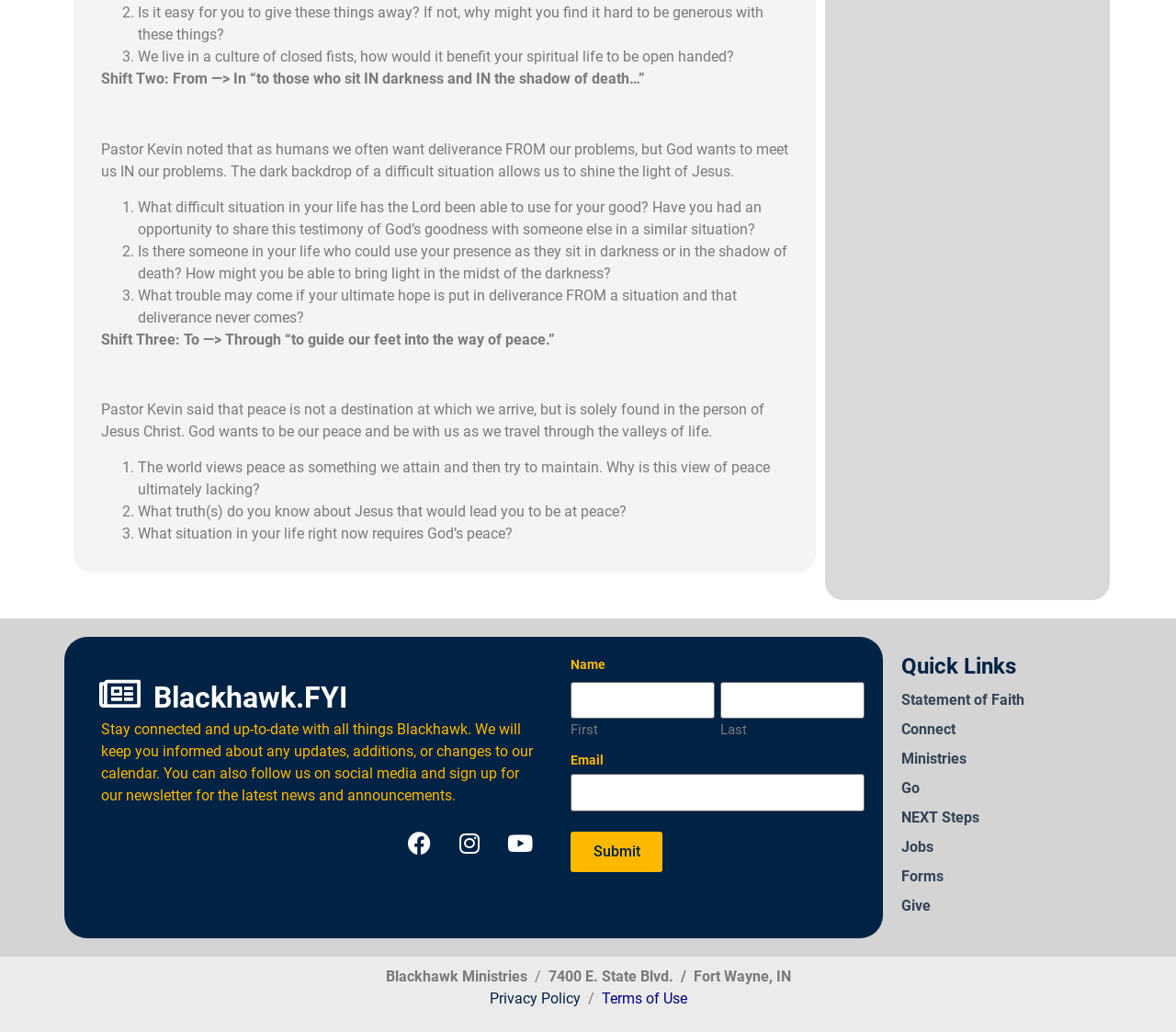What can be done with the 'Quick Links' section?
Please give a detailed and thorough answer to the question, covering all relevant points.

The 'Quick Links' section provides links to various pages on the website, such as 'Statement of Faith', 'Connect', 'Ministries', and others. It allows the user to quickly access these pages.